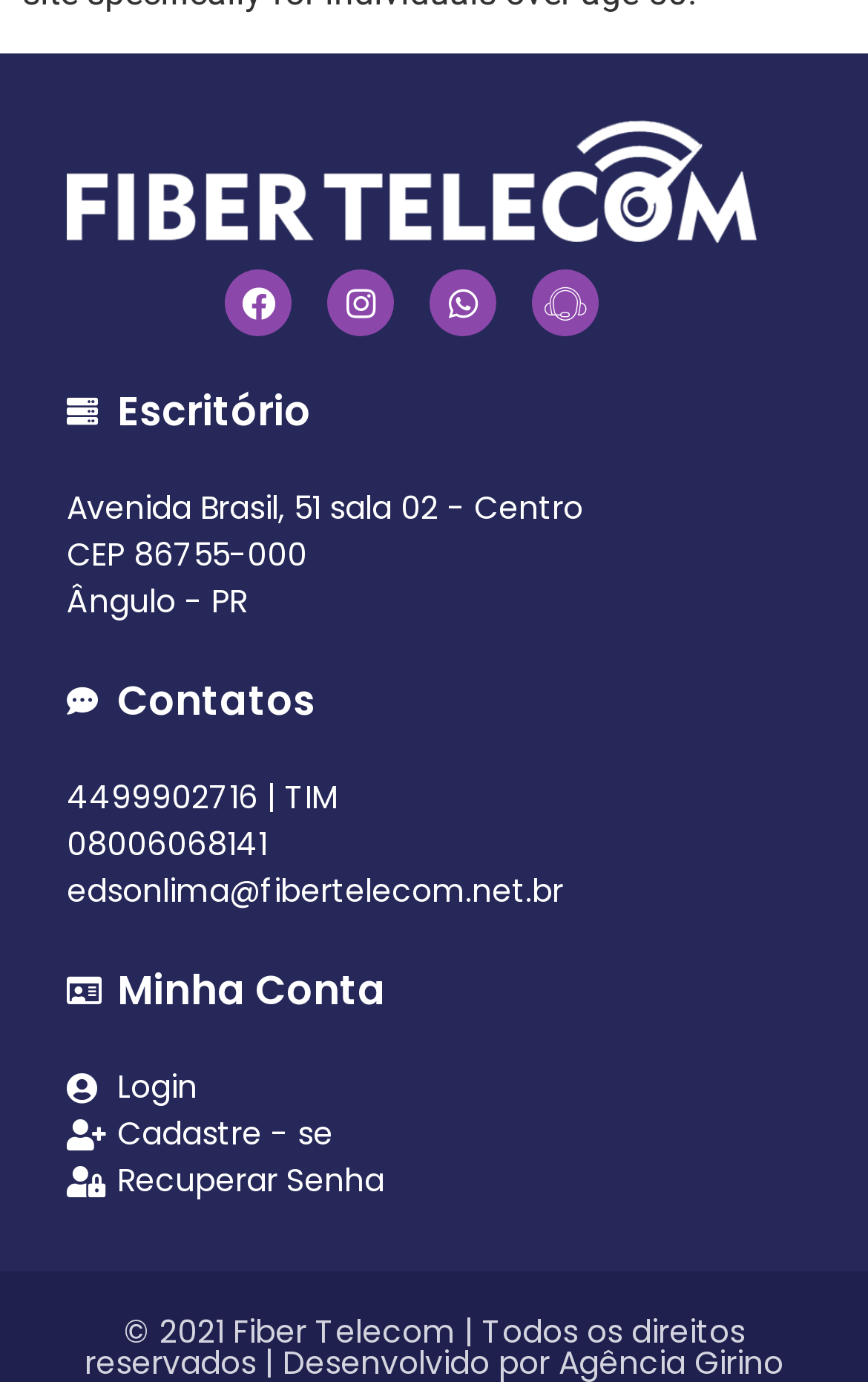Respond to the following query with just one word or a short phrase: 
What is the name of the agency that developed the website?

Agência Girino